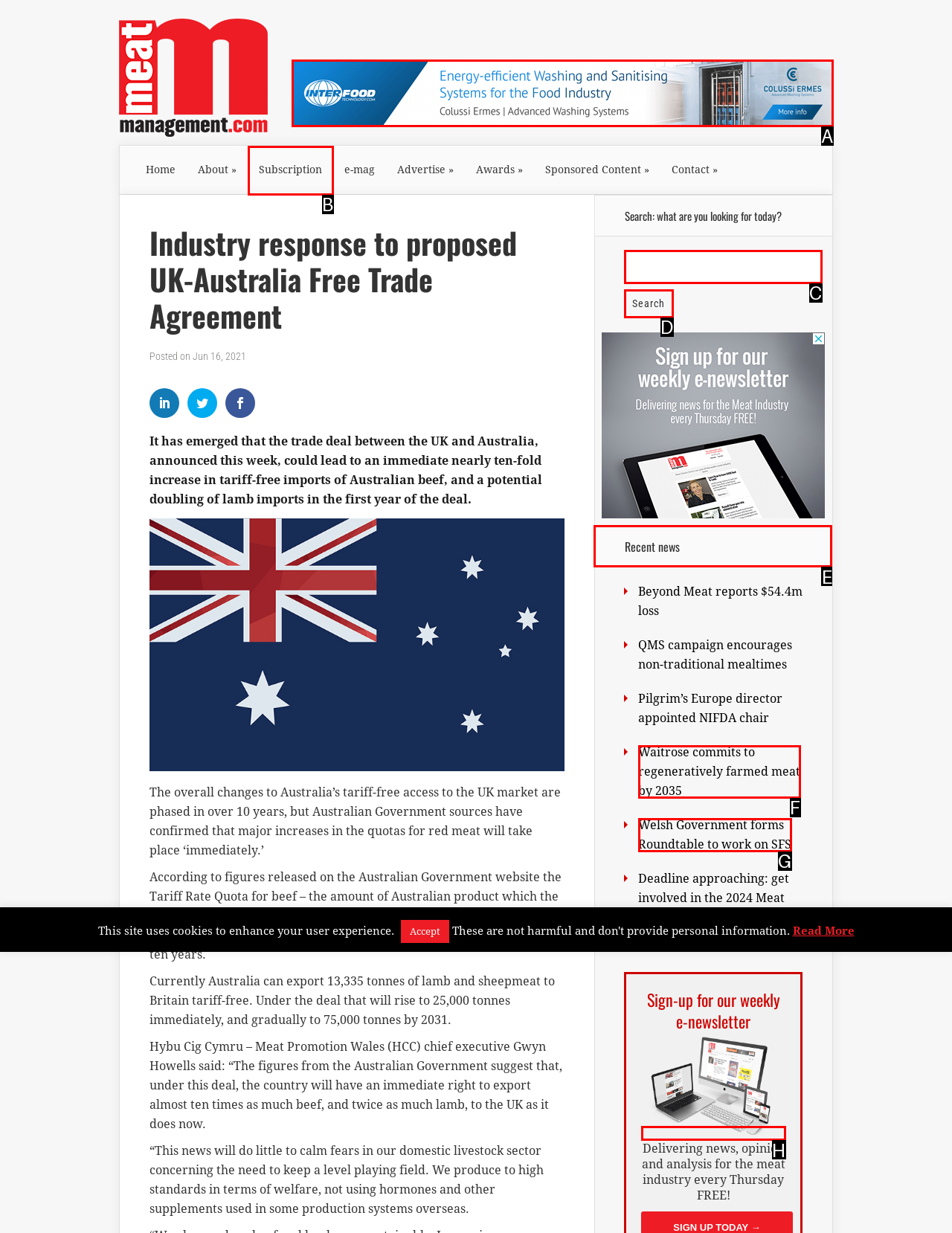Select the appropriate HTML element to click on to finish the task: View the 'Recent news' section.
Answer with the letter corresponding to the selected option.

E